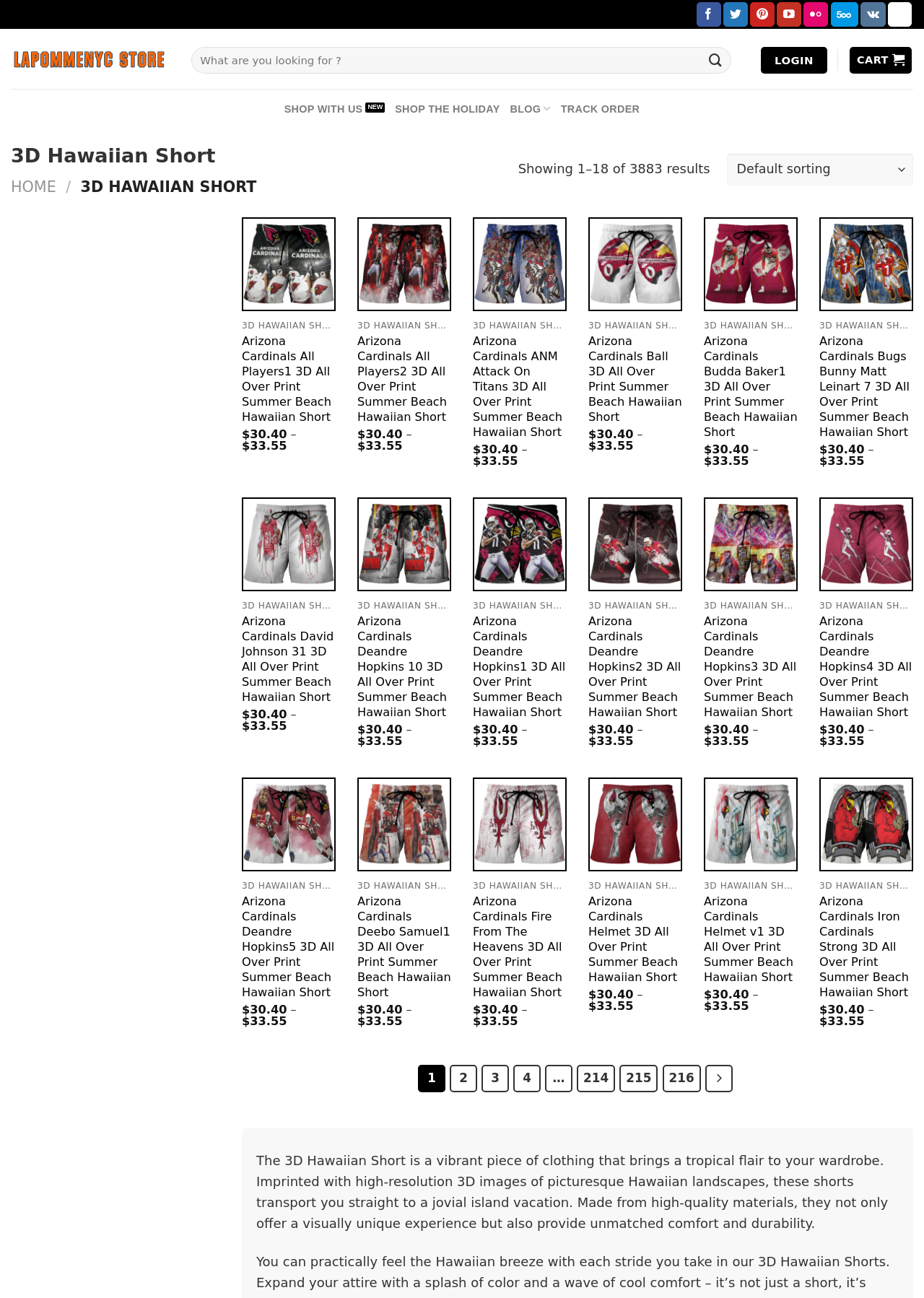Locate the bounding box coordinates of the clickable region to complete the following instruction: "Search for products."

[0.207, 0.036, 0.793, 0.057]